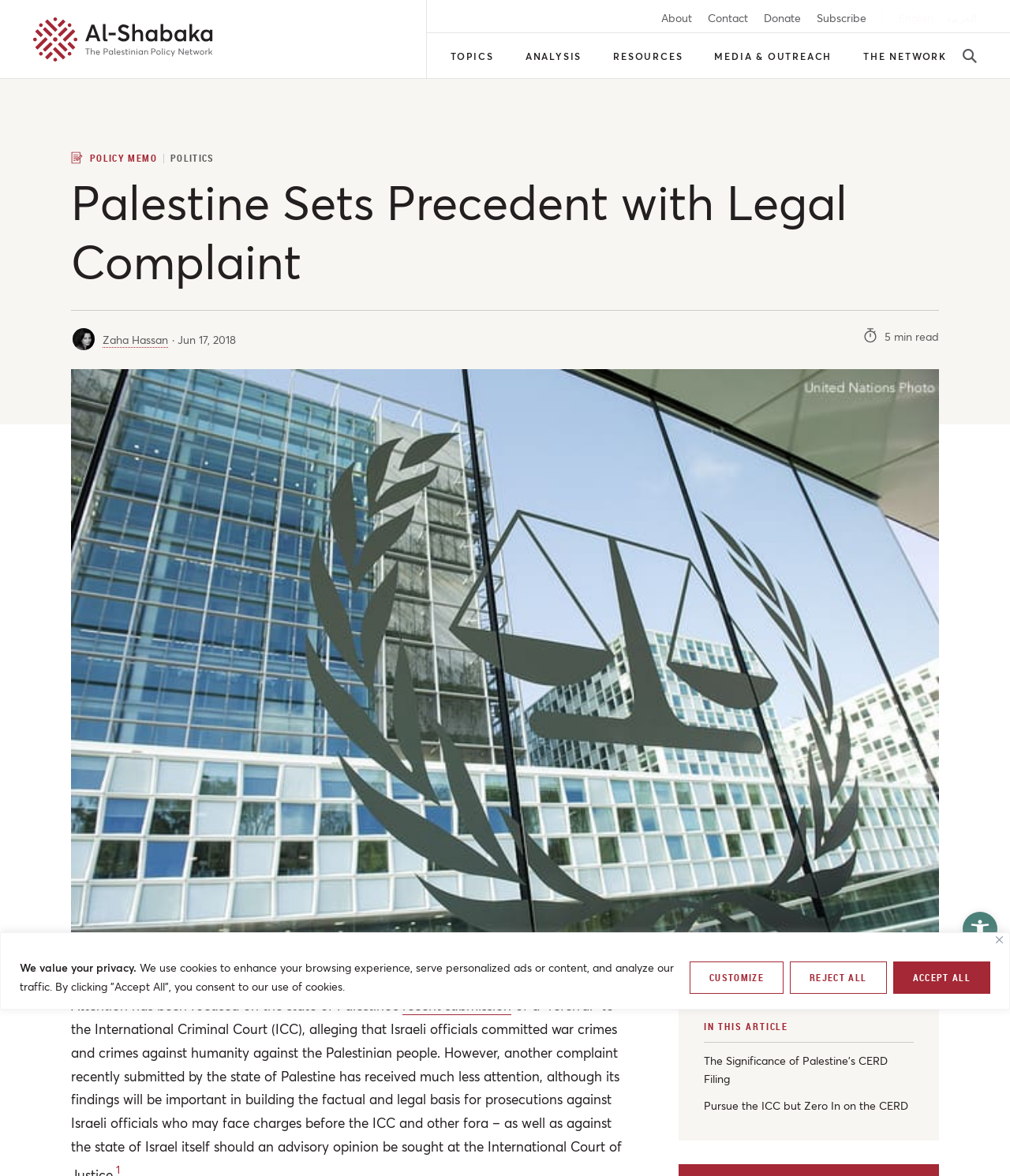Please locate the bounding box coordinates of the element that needs to be clicked to achieve the following instruction: "Click the Al-Shabaka logo". The coordinates should be four float numbers between 0 and 1, i.e., [left, top, right, bottom].

[0.033, 0.015, 0.211, 0.052]